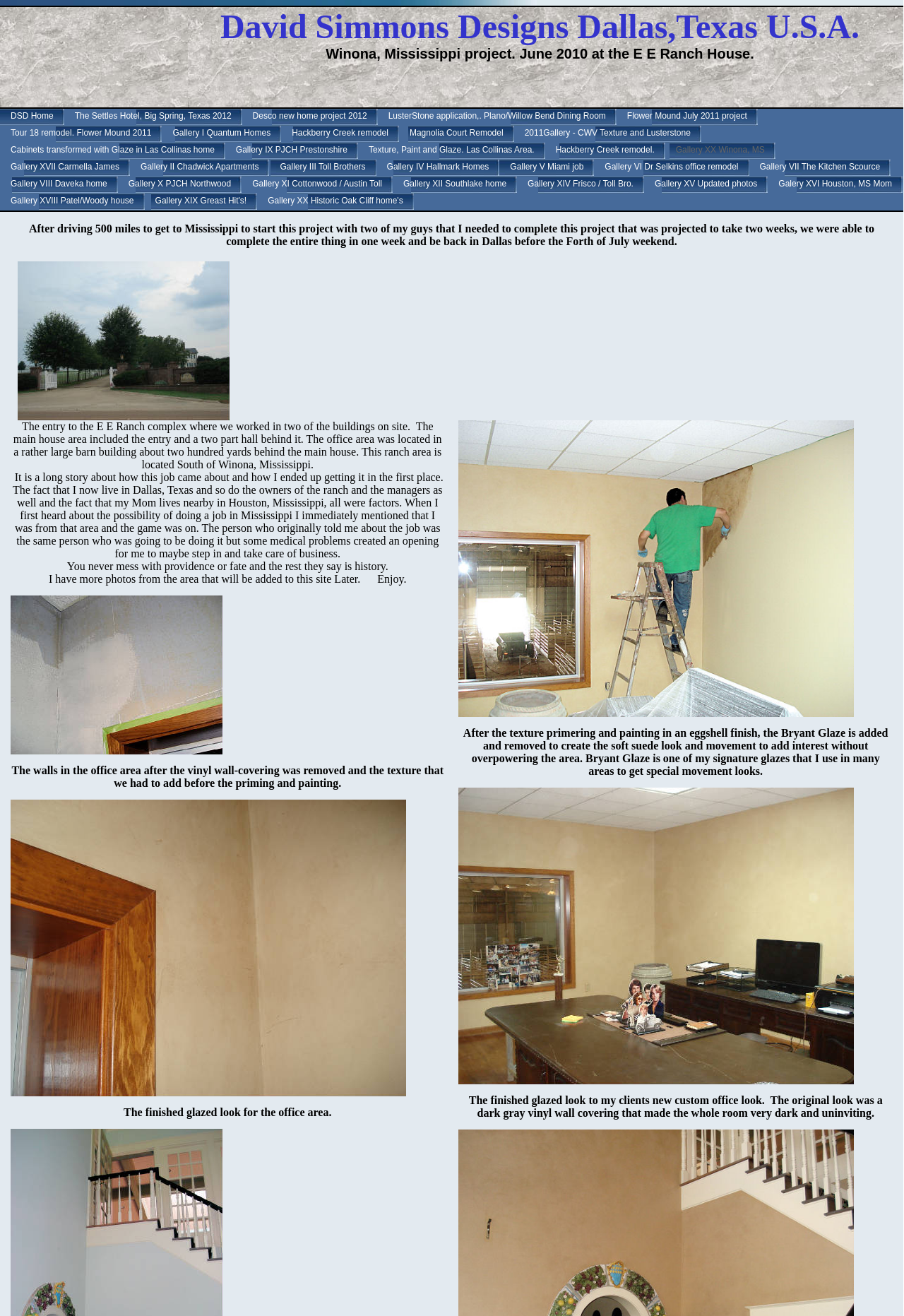Please locate the bounding box coordinates of the region I need to click to follow this instruction: "Check the 'Historic Oak Cliff home's' gallery".

[0.285, 0.147, 0.458, 0.16]